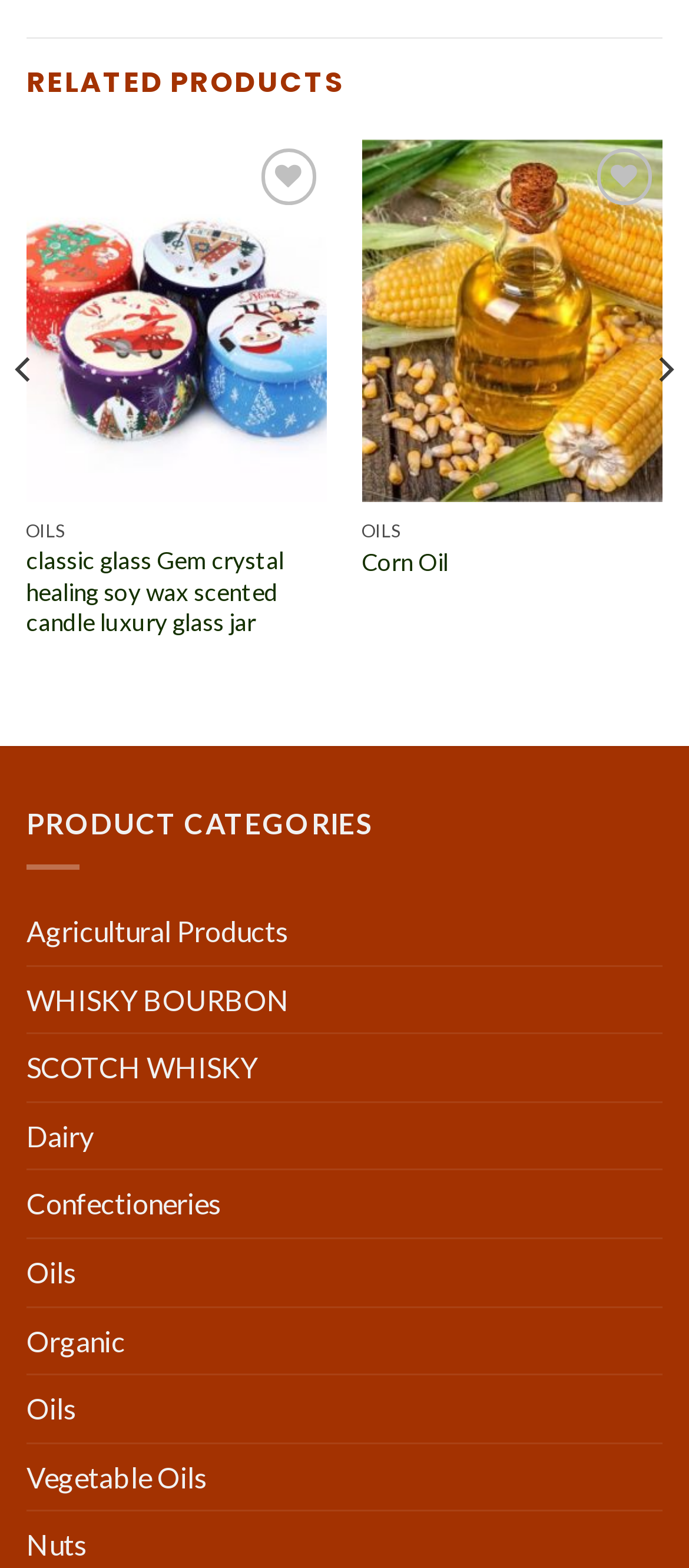Identify the bounding box coordinates of the clickable region necessary to fulfill the following instruction: "Click Previous". The bounding box coordinates should be four float numbers between 0 and 1, i.e., [left, top, right, bottom].

[0.01, 0.087, 0.062, 0.473]